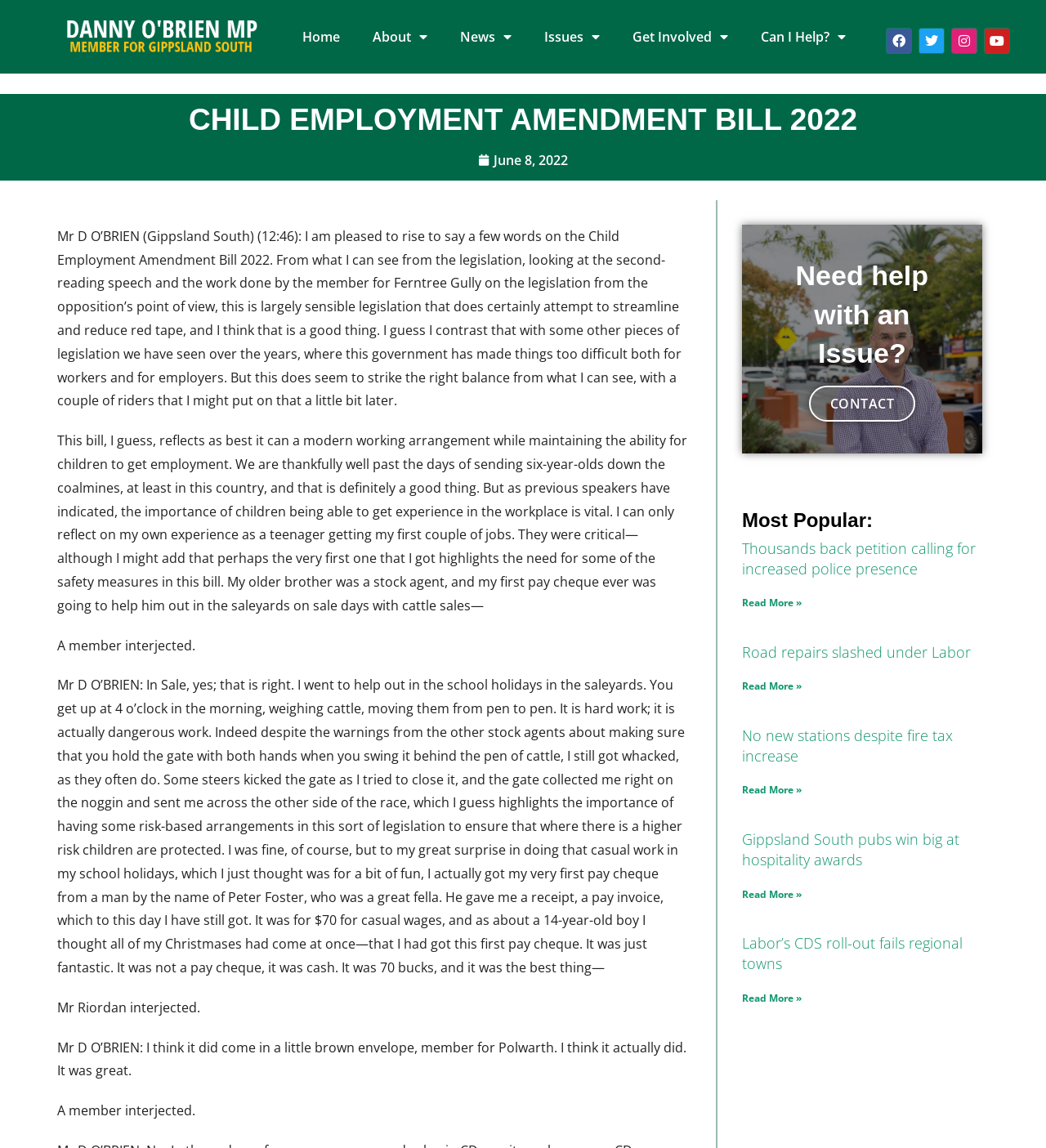What is the name of the person speaking in the parliament?
Please give a well-detailed answer to the question.

I found the answer by reading the text content of the webpage, specifically the part where it says 'Mr D O’BRIEN (Gippsland South) (12:46): ...' which indicates that Mr D O'Brien is the person speaking in the parliament.